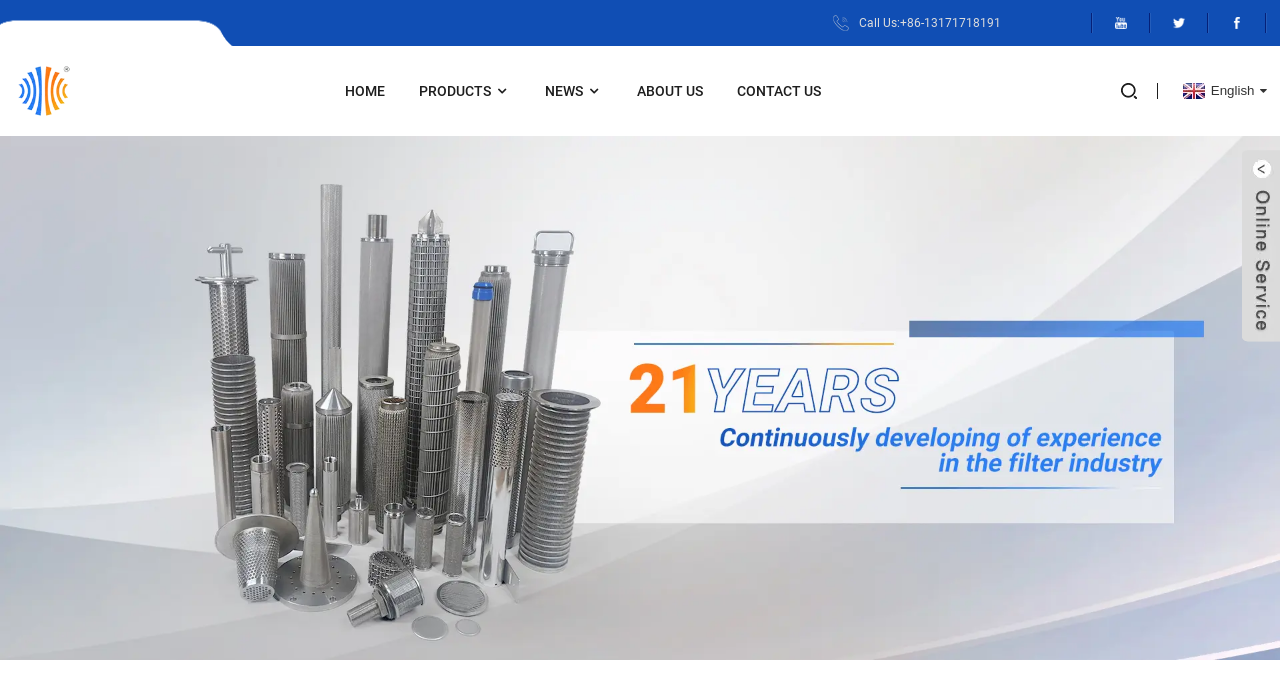Determine the bounding box coordinates of the region to click in order to accomplish the following instruction: "Contact us by phone". Provide the coordinates as four float numbers between 0 and 1, specifically [left, top, right, bottom].

[0.651, 0.019, 0.782, 0.049]